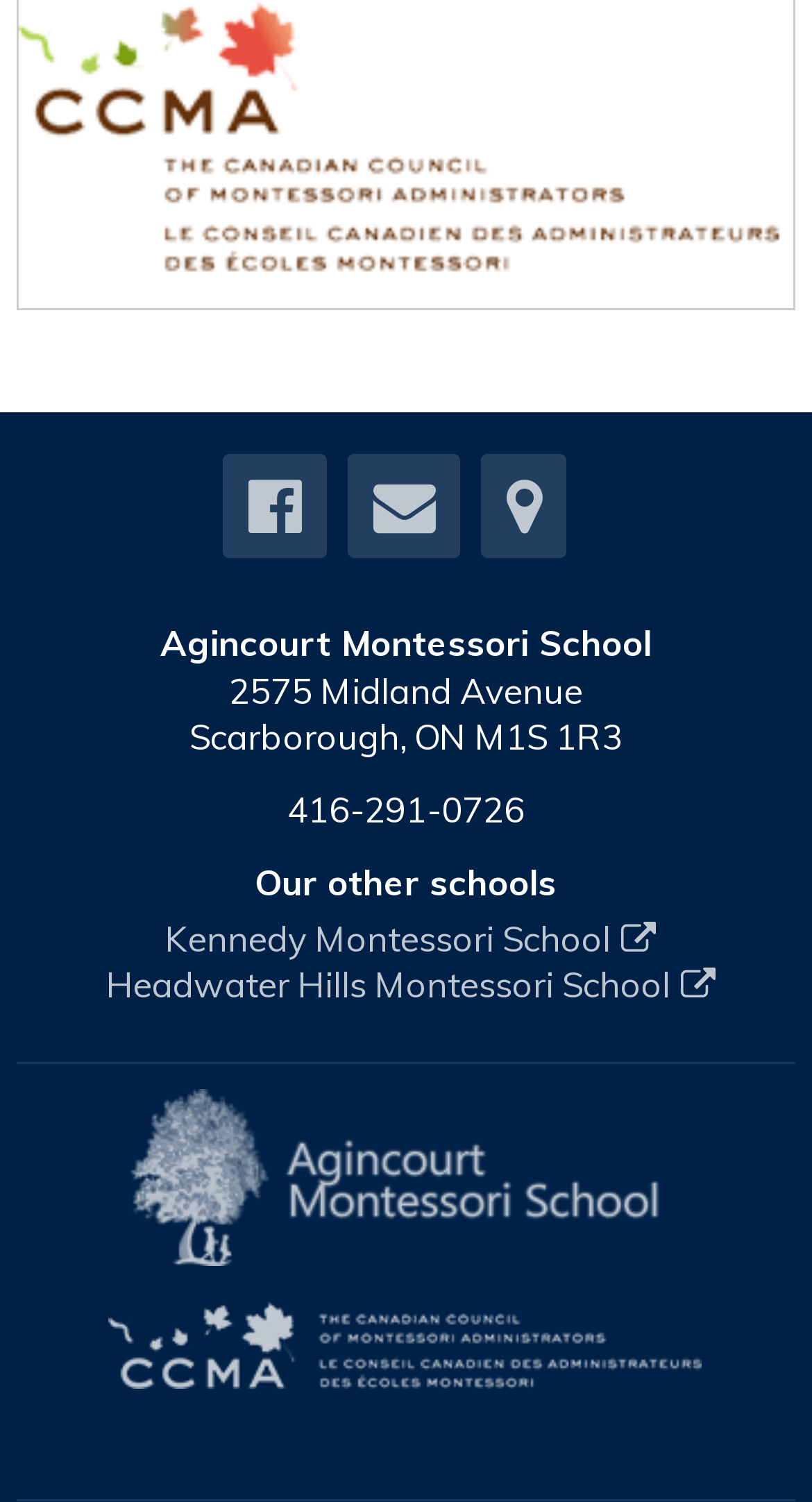Pinpoint the bounding box coordinates of the area that must be clicked to complete this instruction: "Send an email".

[0.429, 0.33, 0.568, 0.358]